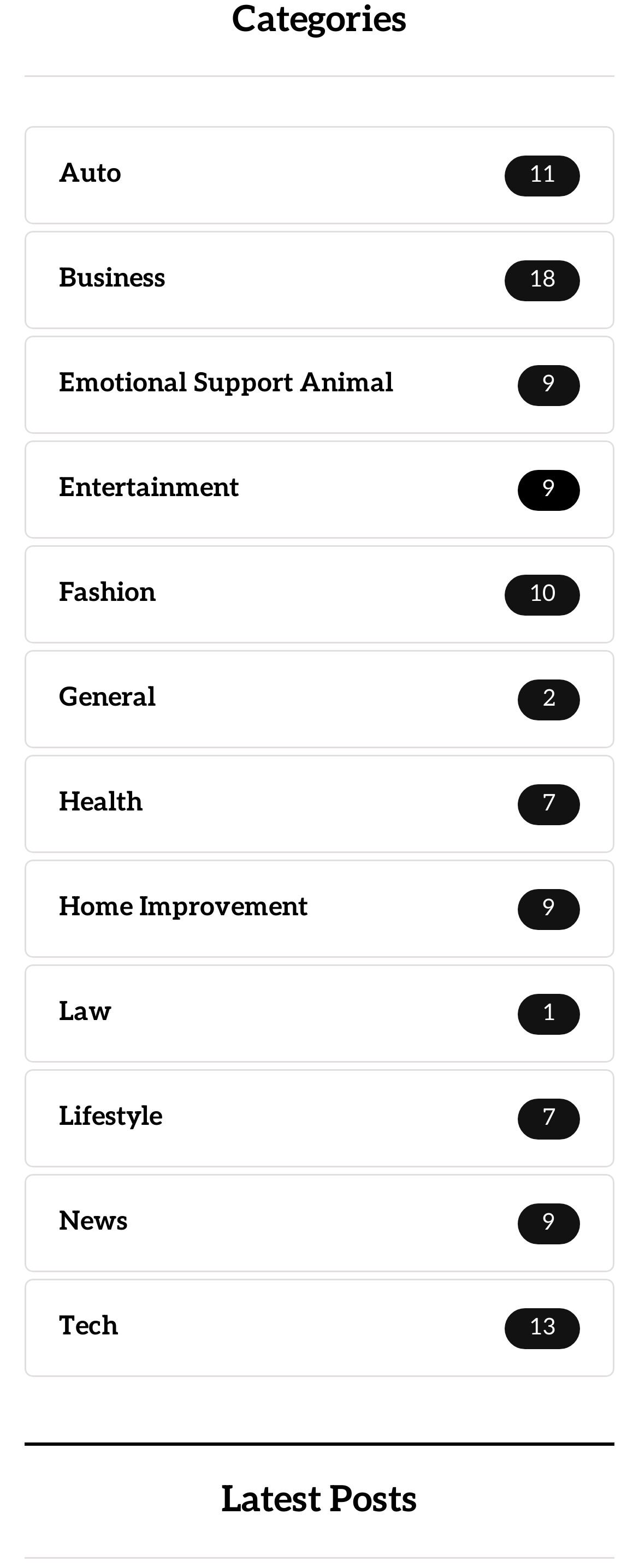Using the format (top-left x, top-left y, bottom-right x, bottom-right y), provide the bounding box coordinates for the described UI element. All values should be floating point numbers between 0 and 1: Fashion 10

[0.038, 0.348, 0.962, 0.411]